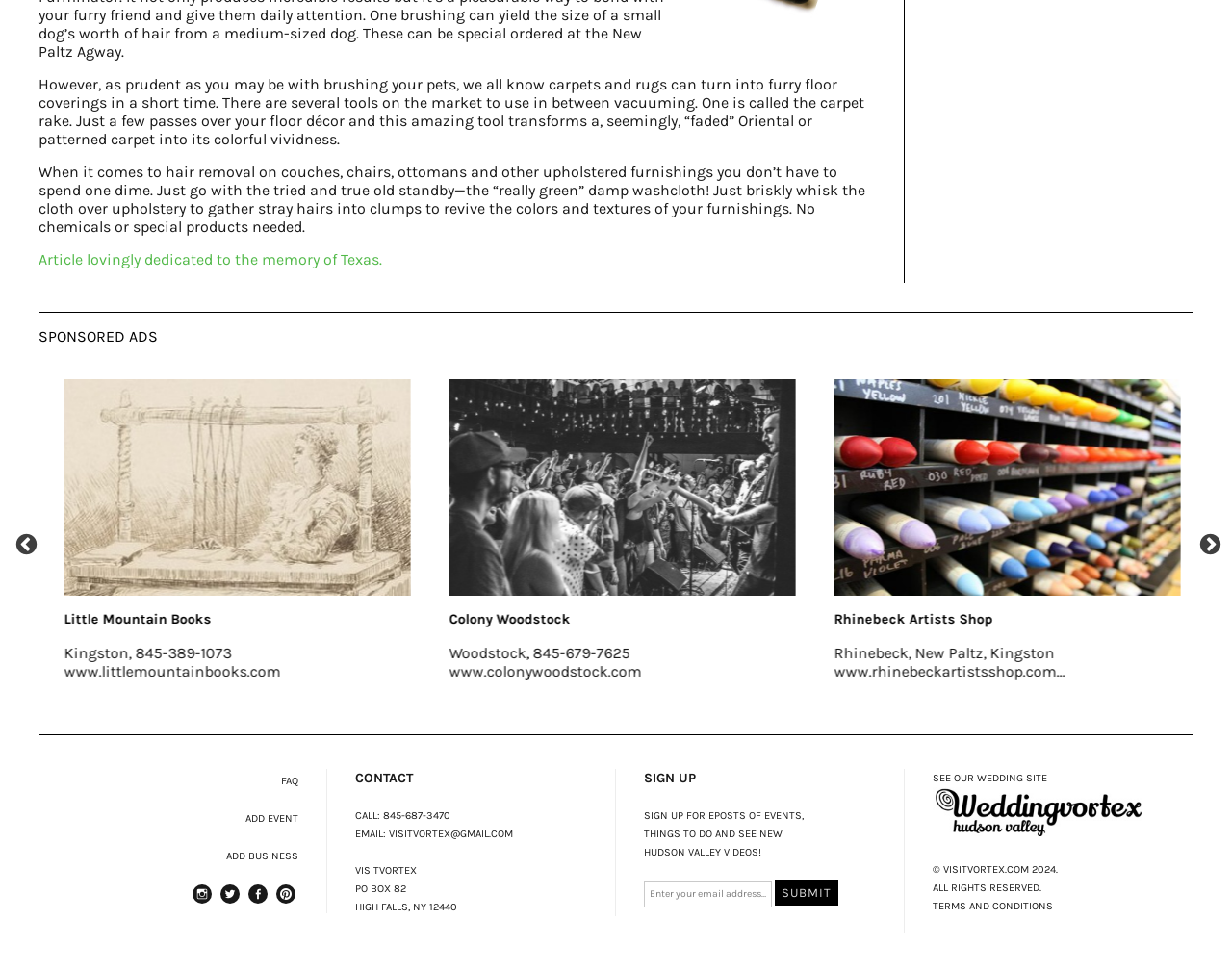Please respond to the question using a single word or phrase:
What is the purpose of the carpet rake?

Transform faded carpet